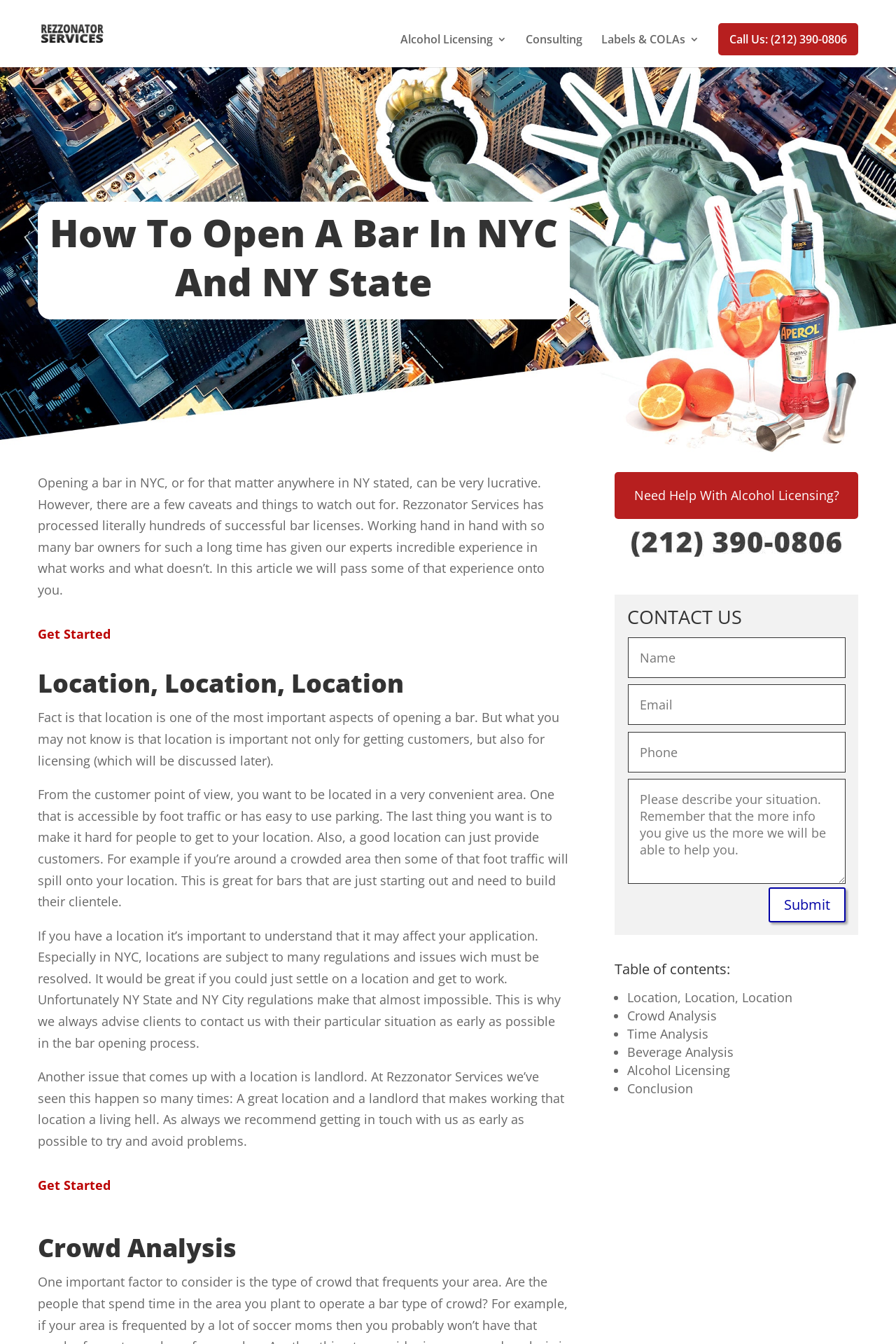What is the purpose of the 'Get Started' button?
Please provide a comprehensive answer based on the information in the image.

The 'Get Started' button is likely intended to initiate the process of opening a bar, and may lead to a more detailed application or consultation process with Rezzonator Services. The button is prominently displayed on the webpage, suggesting its importance in taking the next step.